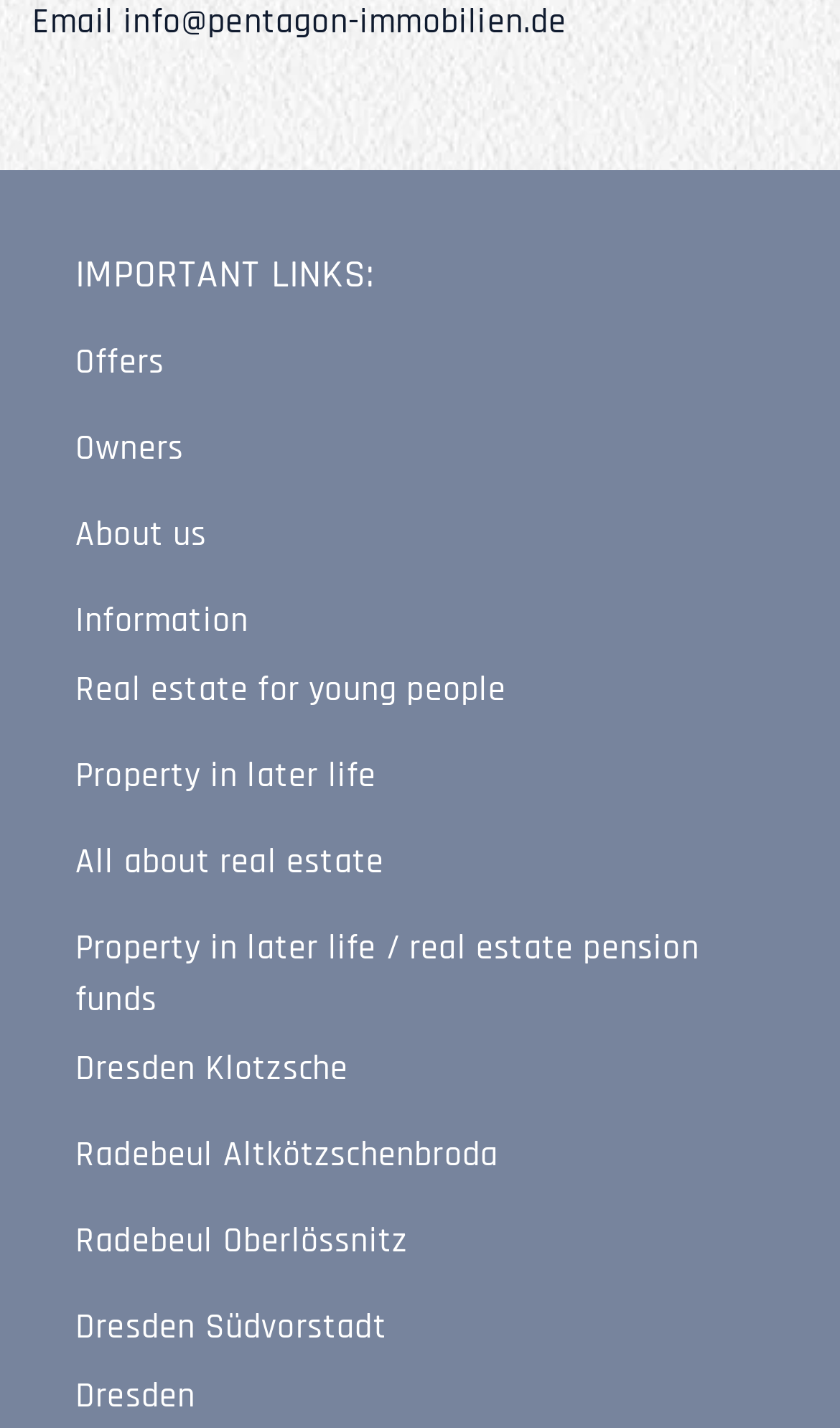Determine the bounding box coordinates of the region that needs to be clicked to achieve the task: "Visit Dresden Klotzsche page".

[0.09, 0.733, 0.415, 0.765]